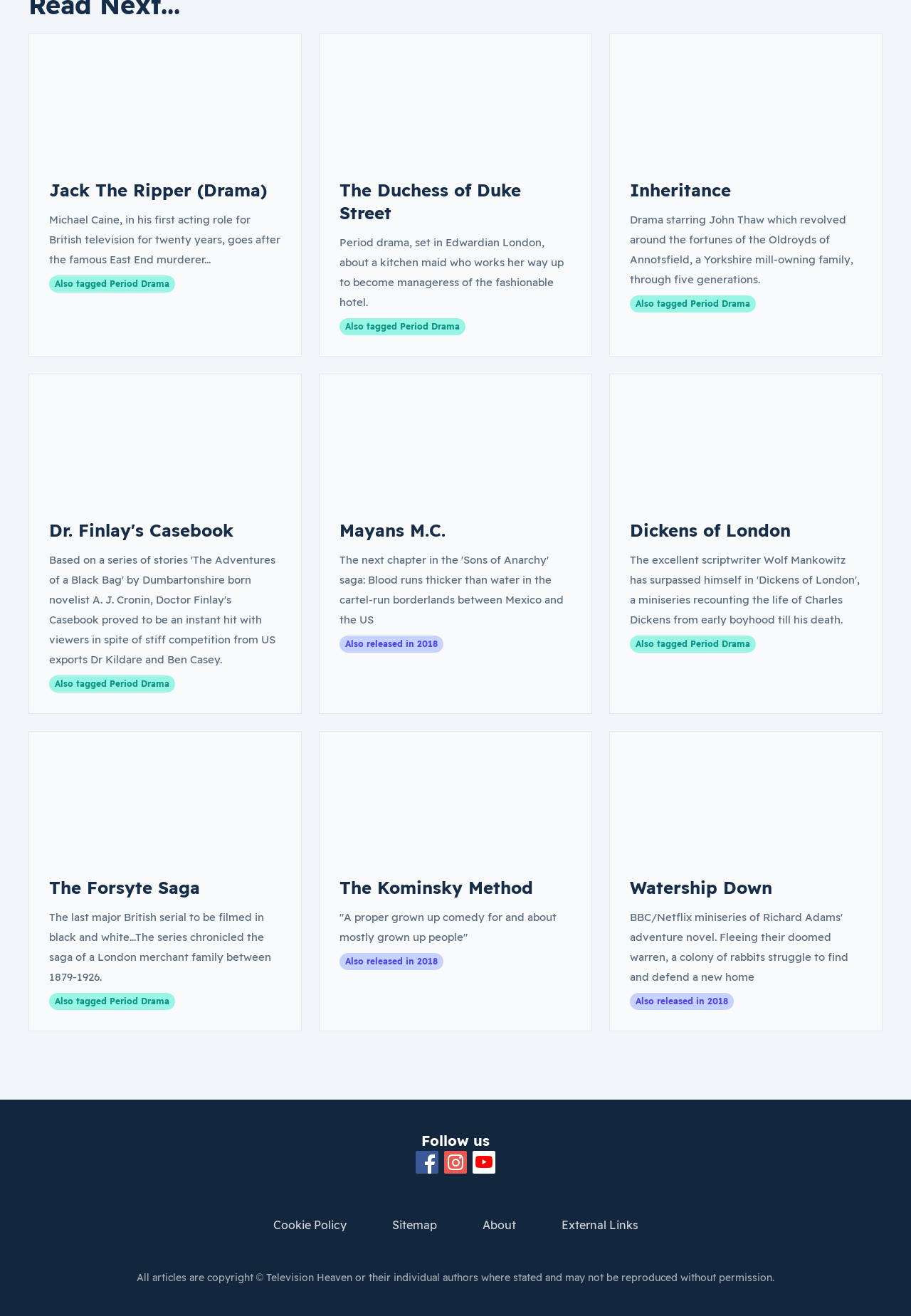Bounding box coordinates are given in the format (top-left x, top-left y, bottom-right x, bottom-right y). All values should be floating point numbers between 0 and 1. Provide the bounding box coordinate for the UI element described as: Jack The Ripper (Drama)

[0.054, 0.136, 0.293, 0.152]